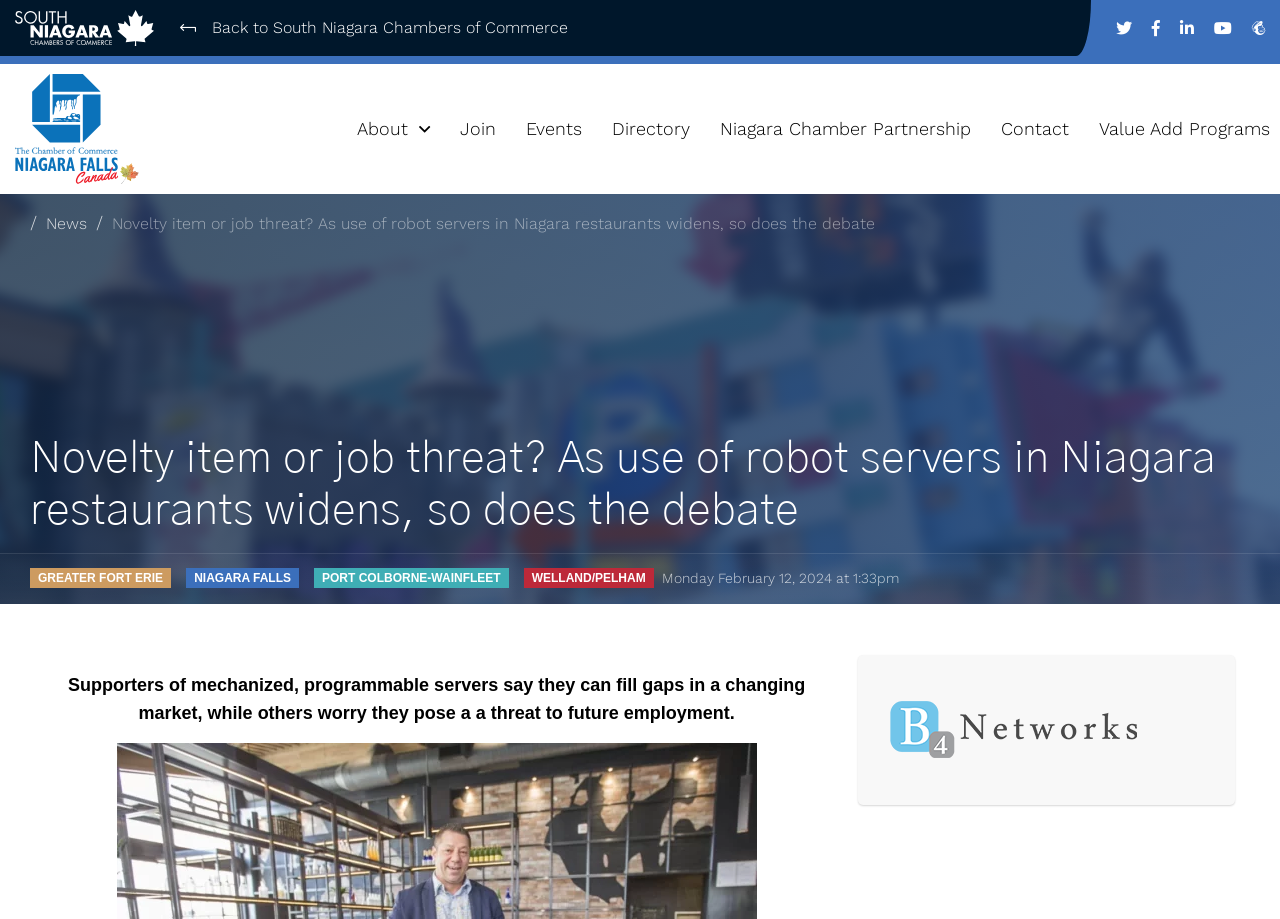Answer the question with a single word or phrase: 
What is the topic of the debate in Niagara restaurants?

Robot servers